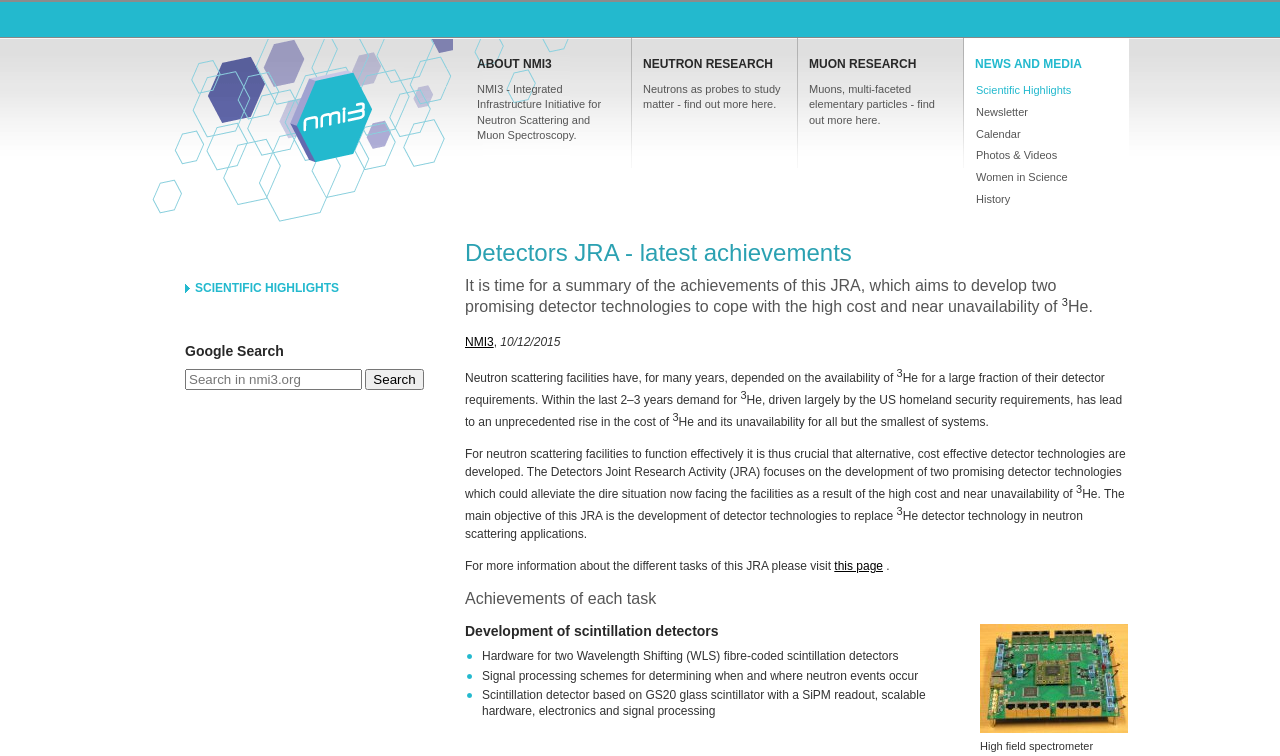Find the bounding box coordinates of the clickable region needed to perform the following instruction: "View Scientific Highlights". The coordinates should be provided as four float numbers between 0 and 1, i.e., [left, top, right, bottom].

[0.753, 0.106, 0.876, 0.135]